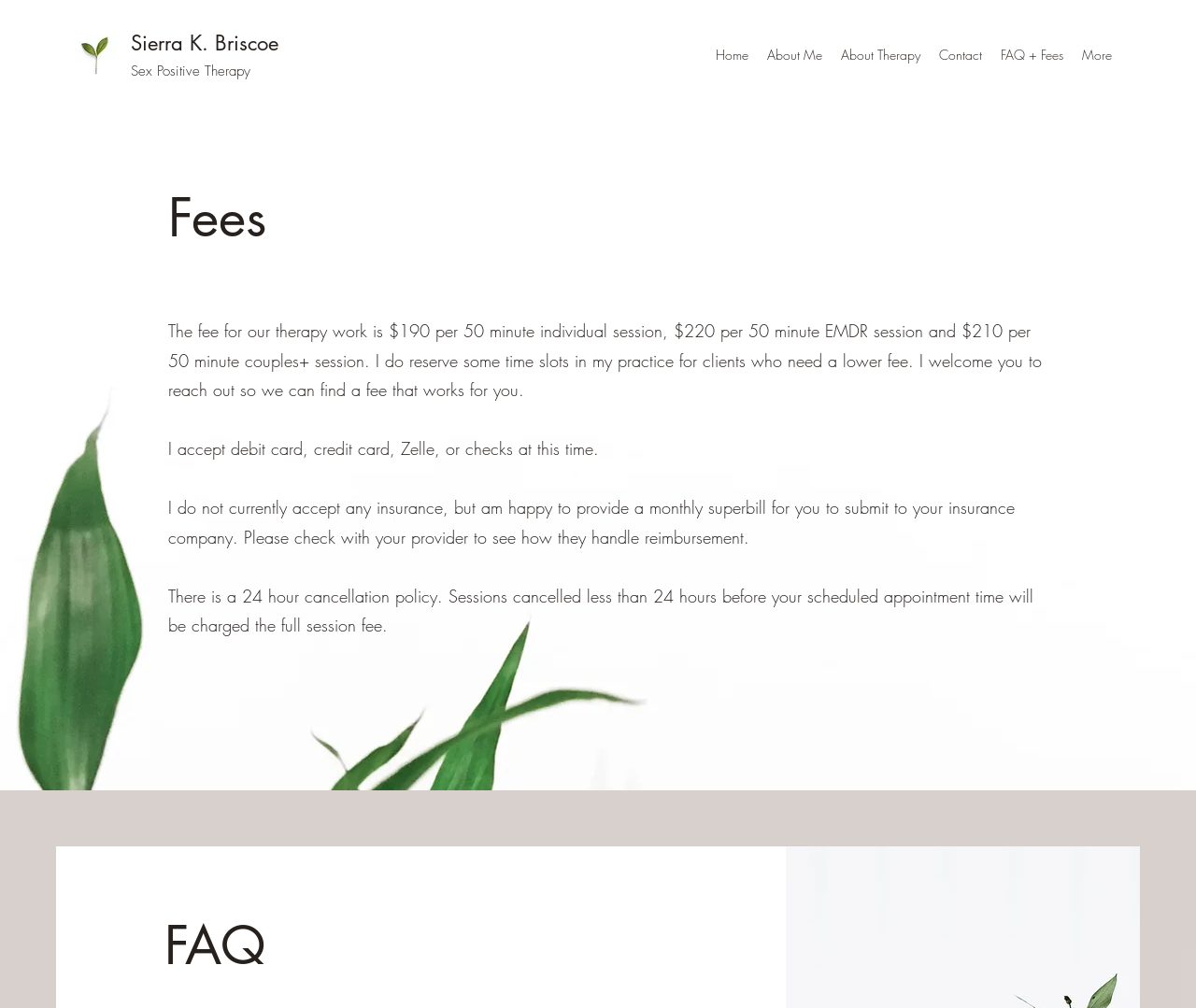Describe every aspect of the webpage in a detailed manner.

This webpage is about a sex positive therapist, specifically Sierra K. Briscoe, who provides therapy services to individuals and couples, including those from the LGBT, queer, kink, ENM, and polyamorous communities. 

At the top left of the page, there is a link to "Los Angeles Kink Therapist" accompanied by an image. Below this, there are links to the therapist's name, "Sierra K. Briscoe", and "Sex Positive Therapy". 

On the right side of the page, there is a navigation menu labeled "Site" with links to different sections of the website, including "Home", "About Me", "About Therapy", "Contact", "FAQ + Fees", and "More". 

Below the navigation menu, there is a large image that spans the entire width of the page. 

The main content of the page is divided into two sections: "Fees" and "FAQ". The "Fees" section is located above the "FAQ" section. In the "Fees" section, there is a heading followed by three paragraphs of text that describe the therapist's fees, payment methods, and cancellation policy. 

The "FAQ" section is located at the bottom of the page and has a heading, but no additional content is provided.